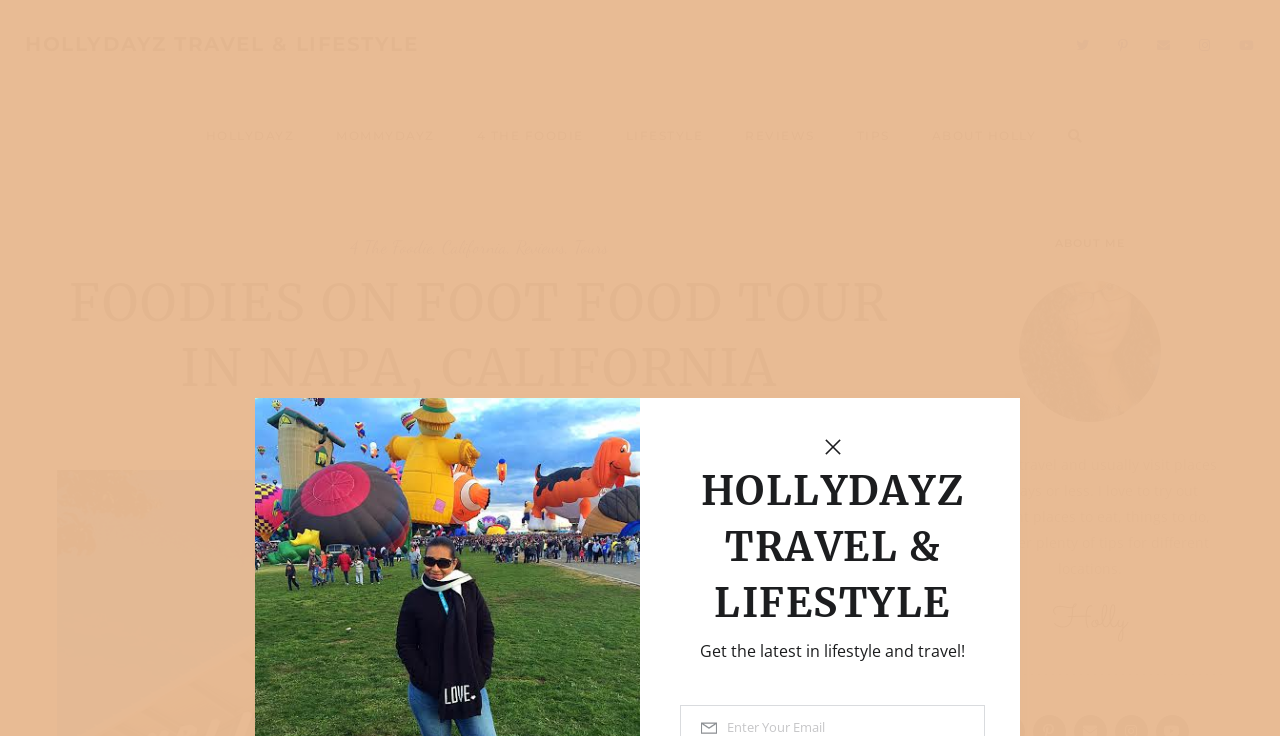Please give a succinct answer using a single word or phrase:
What is the date of the article?

July 21, 2017